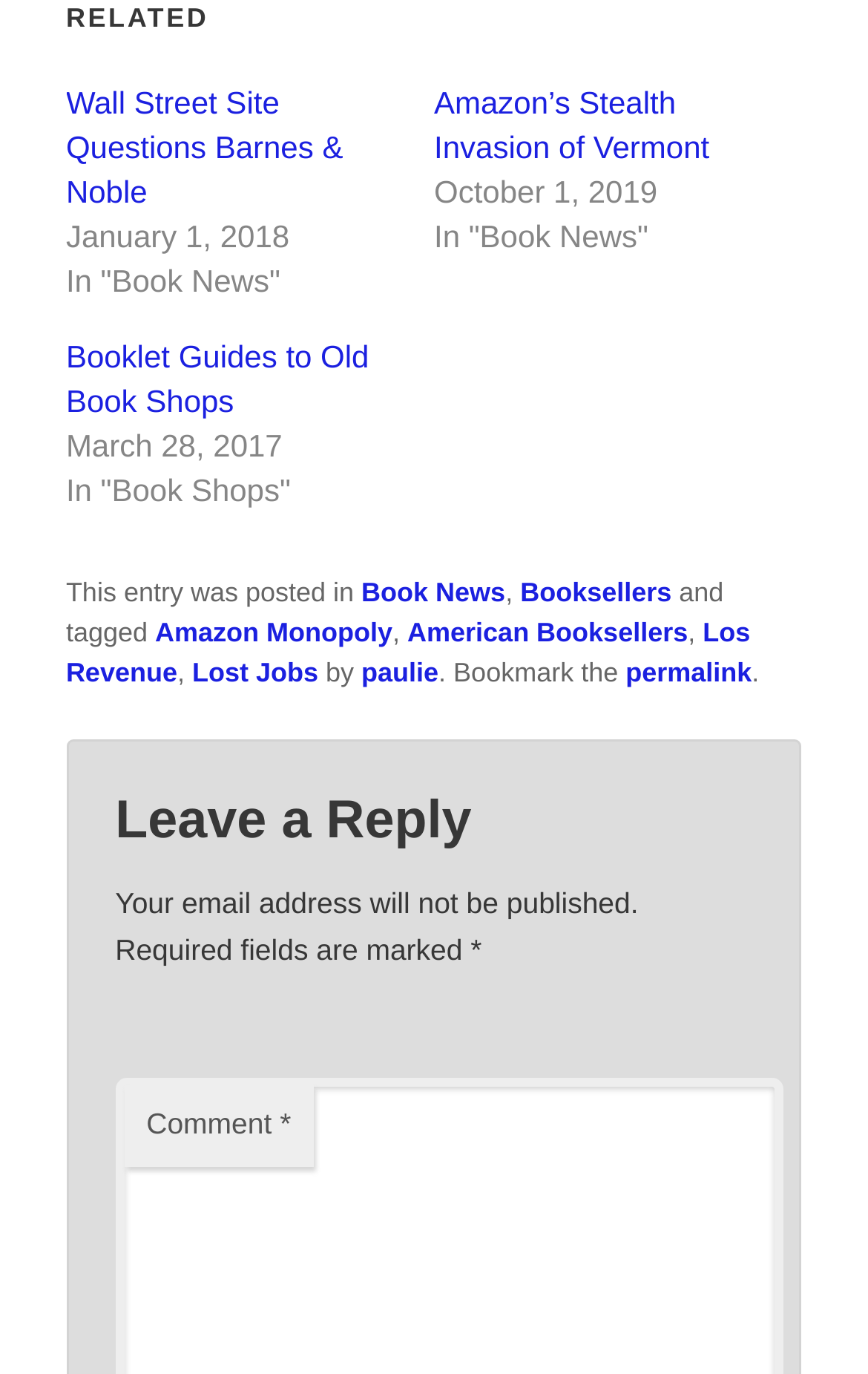How many fields are required in the comment section?
Look at the image and answer the question using a single word or phrase.

1